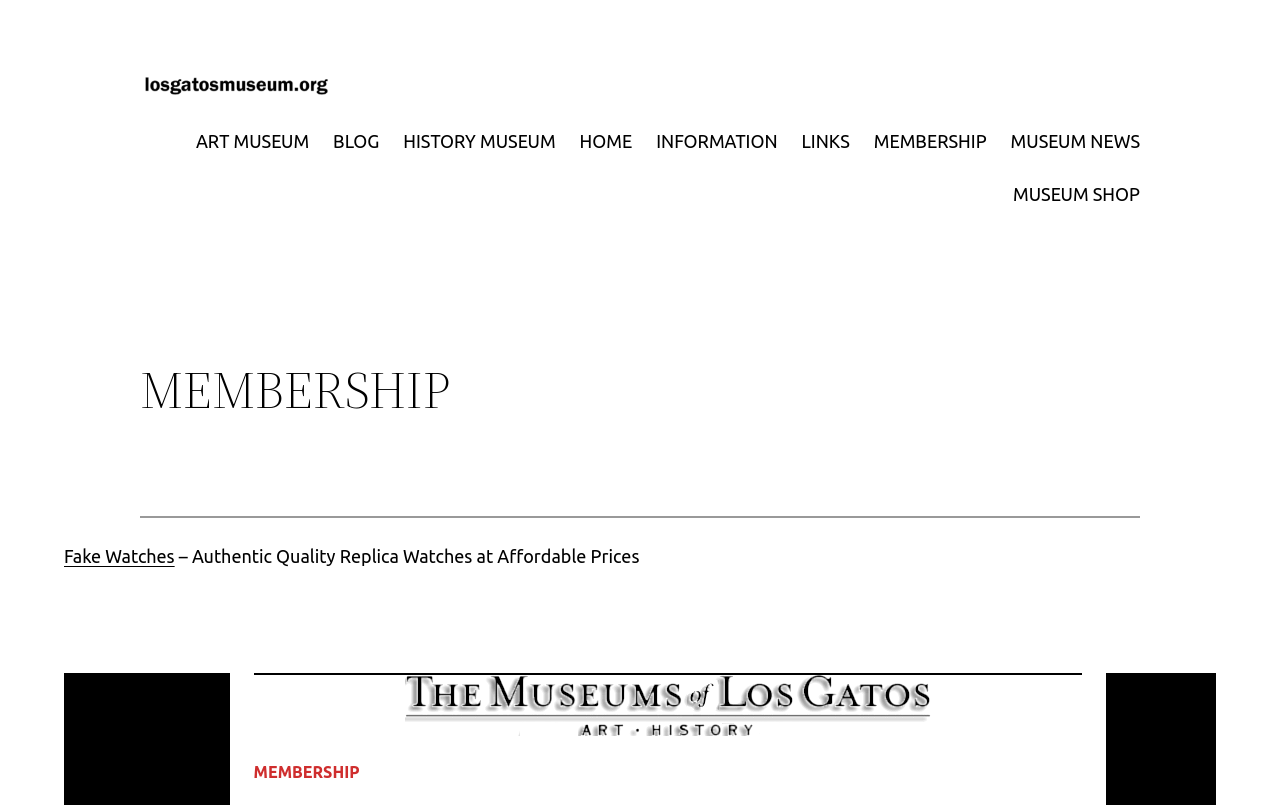Determine the bounding box coordinates for the HTML element described here: "HOME".

[0.453, 0.158, 0.494, 0.193]